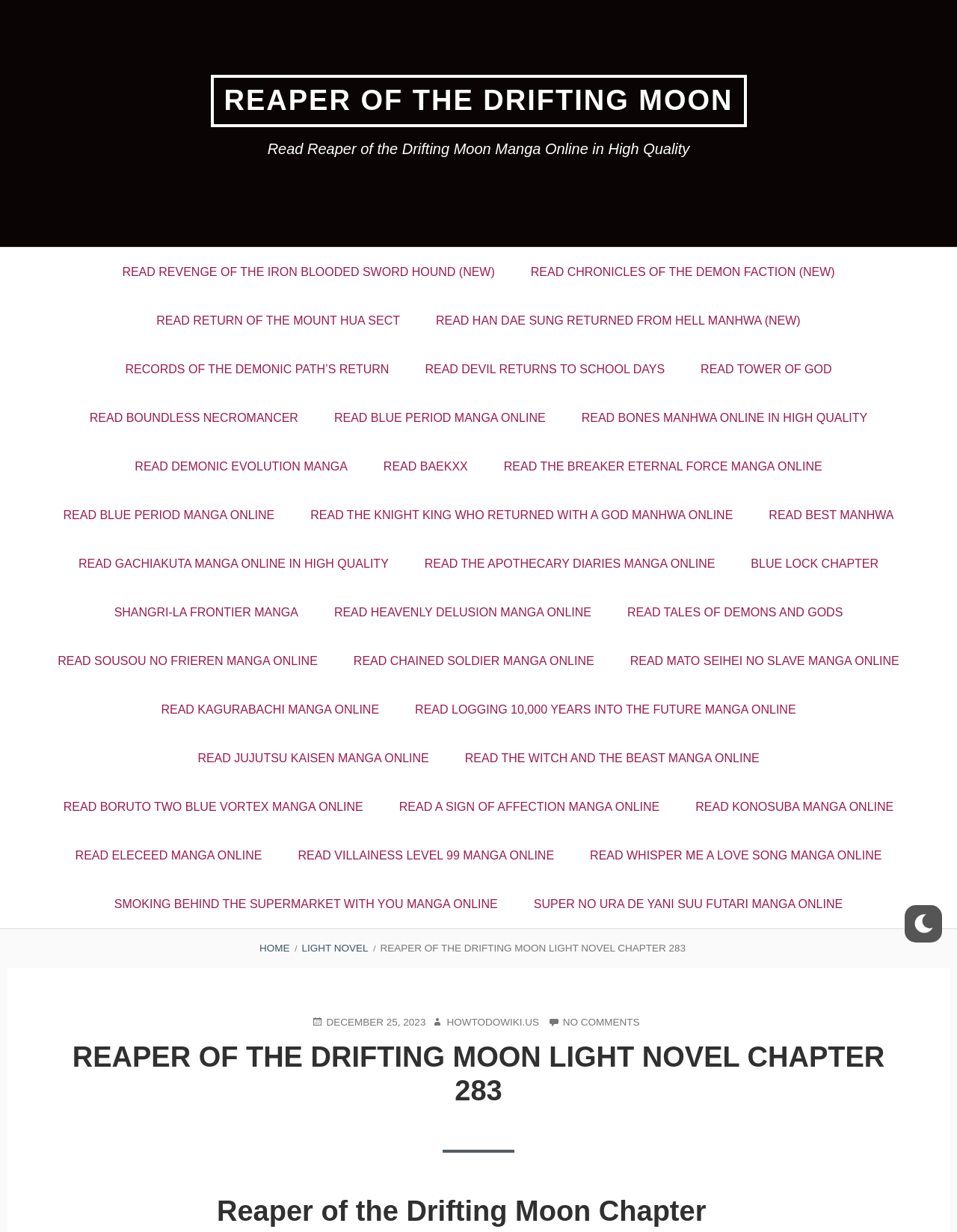Can you give a detailed response to the following question using the information from the image? How many light novel chapters are listed?

I counted the number of light novel chapters listed on the webpage, and I found only one chapter, which is Reaper of the Drifting Moon Light Novel Chapter 283.